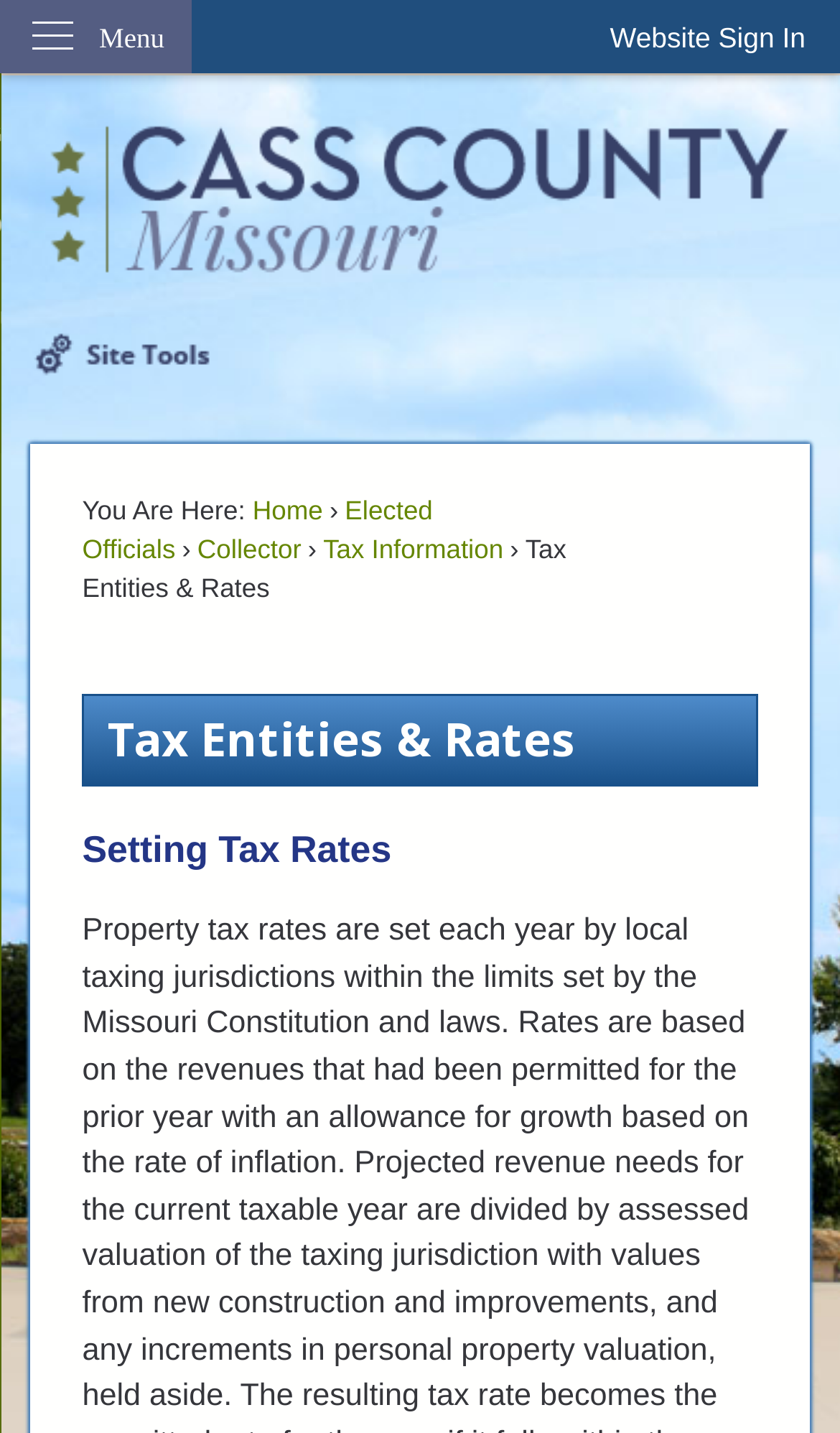Please identify the bounding box coordinates of the element's region that I should click in order to complete the following instruction: "Open Site Tools". The bounding box coordinates consist of four float numbers between 0 and 1, i.e., [left, top, right, bottom].

[0.037, 0.228, 0.963, 0.266]